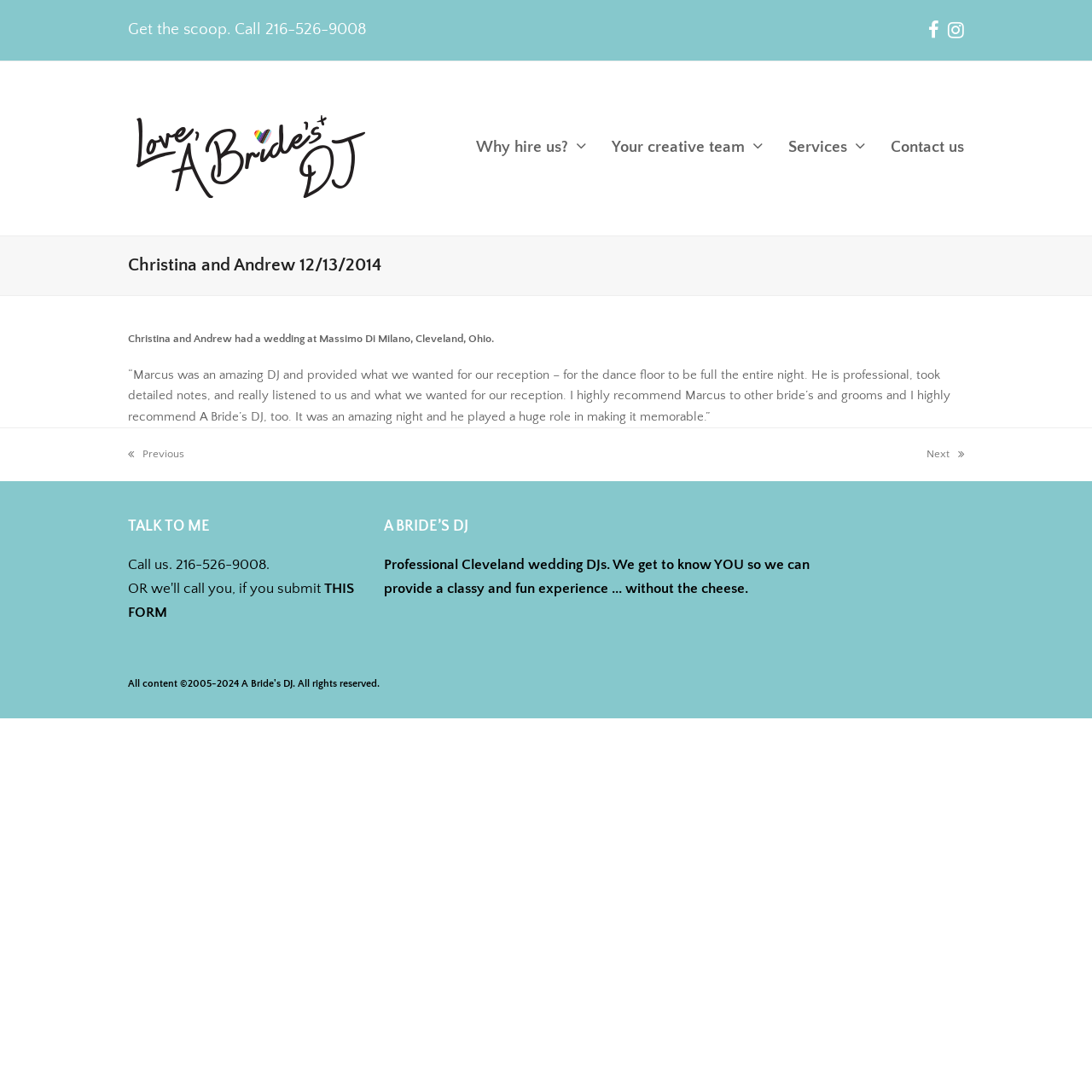Use a single word or phrase to answer this question: 
What is the tone of the DJ service described in the webpage?

Classy and fun